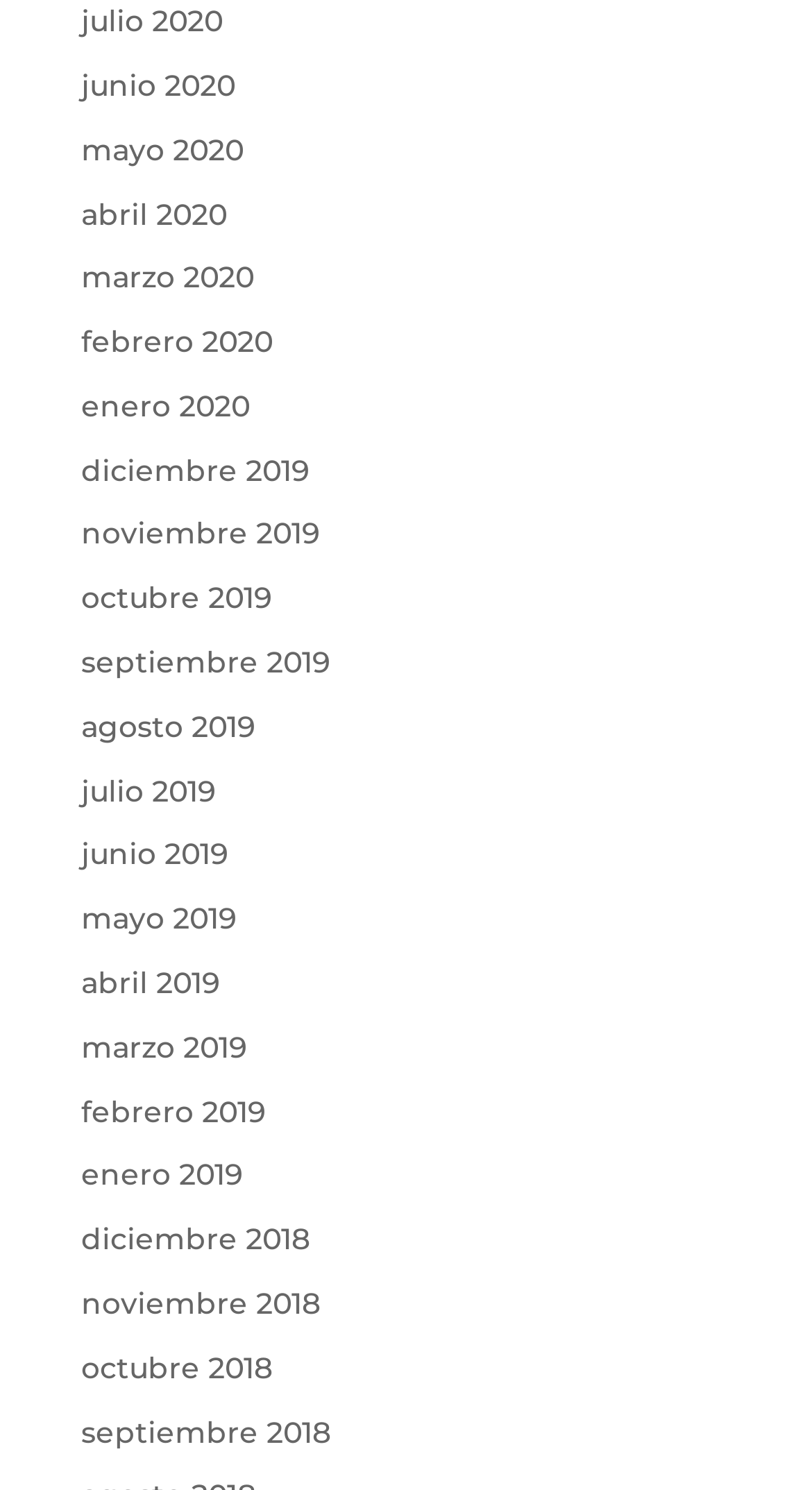Pinpoint the bounding box coordinates of the element to be clicked to execute the instruction: "view septiembre 2019".

[0.1, 0.432, 0.408, 0.457]